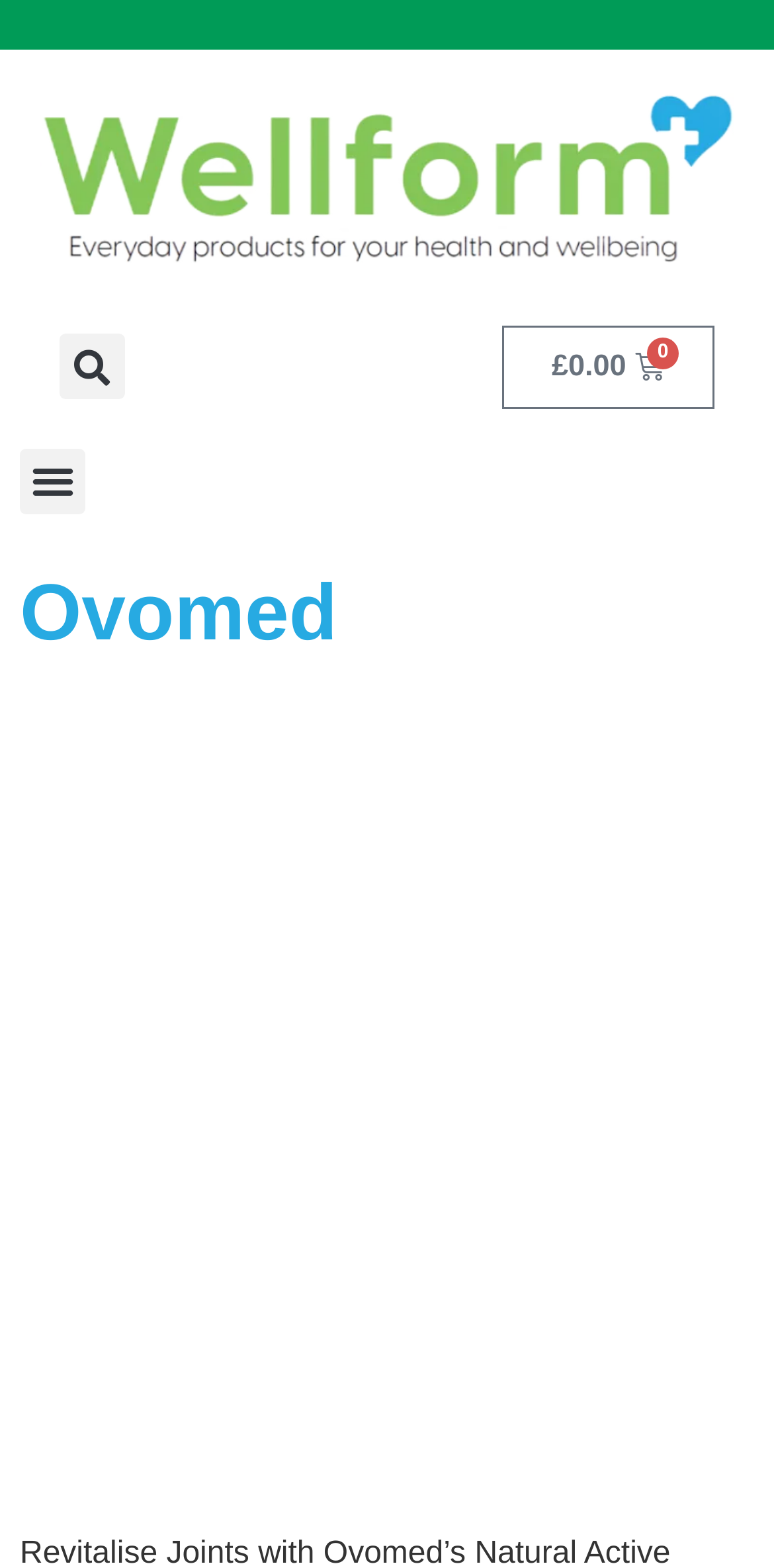What is the logo of the website?
Please provide a single word or phrase in response based on the screenshot.

Wellform Logo